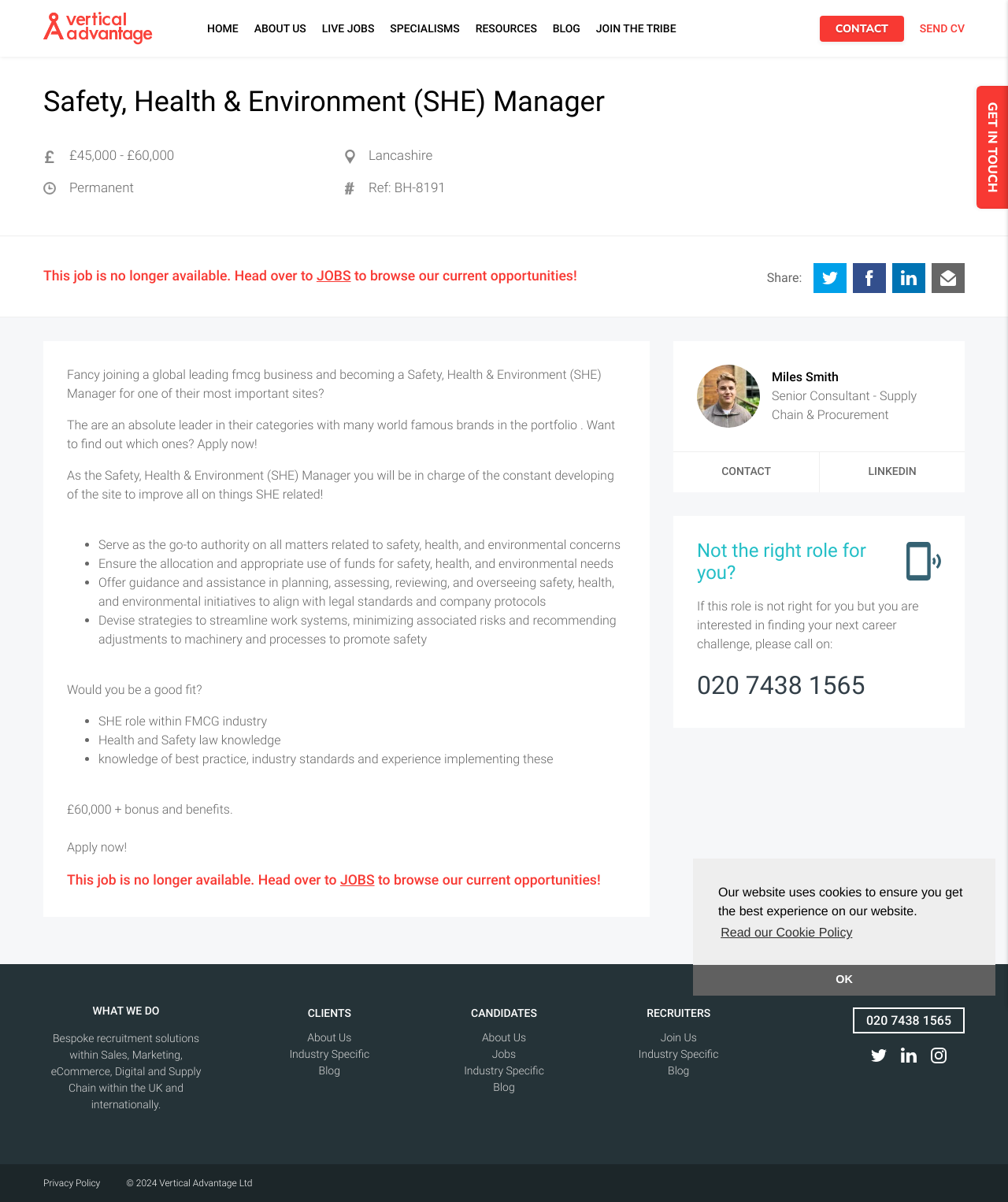Please provide a comprehensive response to the question below by analyzing the image: 
Who is the Senior Consultant - Supply Chain & Procurement?

I determined the name of the Senior Consultant - Supply Chain & Procurement by looking at the text 'Miles Smith' which is displayed next to the title 'Senior Consultant - Supply Chain & Procurement', indicating that it is the name of the person holding that position.